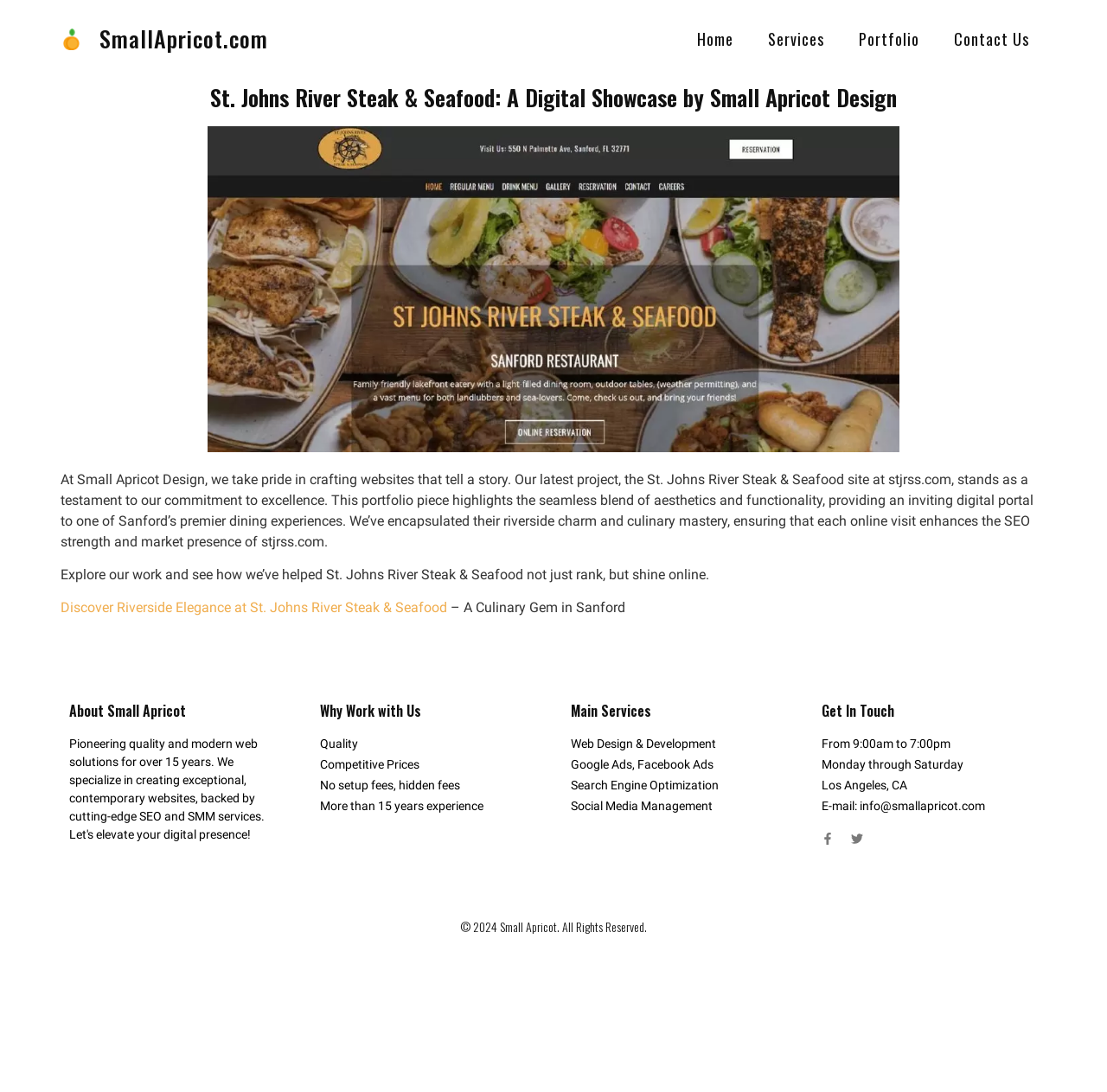Identify the bounding box coordinates for the region of the element that should be clicked to carry out the instruction: "Explore St. Johns River Steak & Seafood". The bounding box coordinates should be four float numbers between 0 and 1, i.e., [left, top, right, bottom].

[0.055, 0.549, 0.404, 0.564]